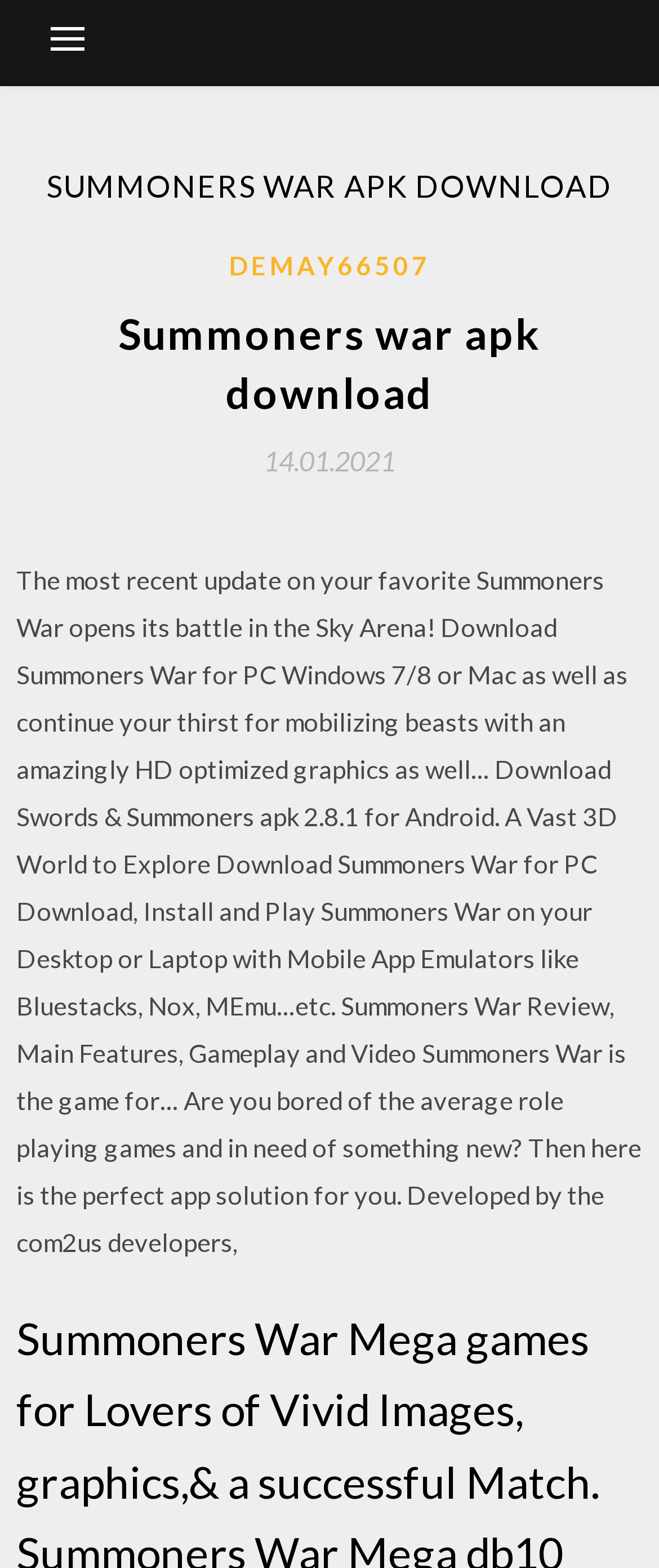Respond with a single word or phrase for the following question: 
What is the platform to download the game for?

PC Windows 7/8 or Mac